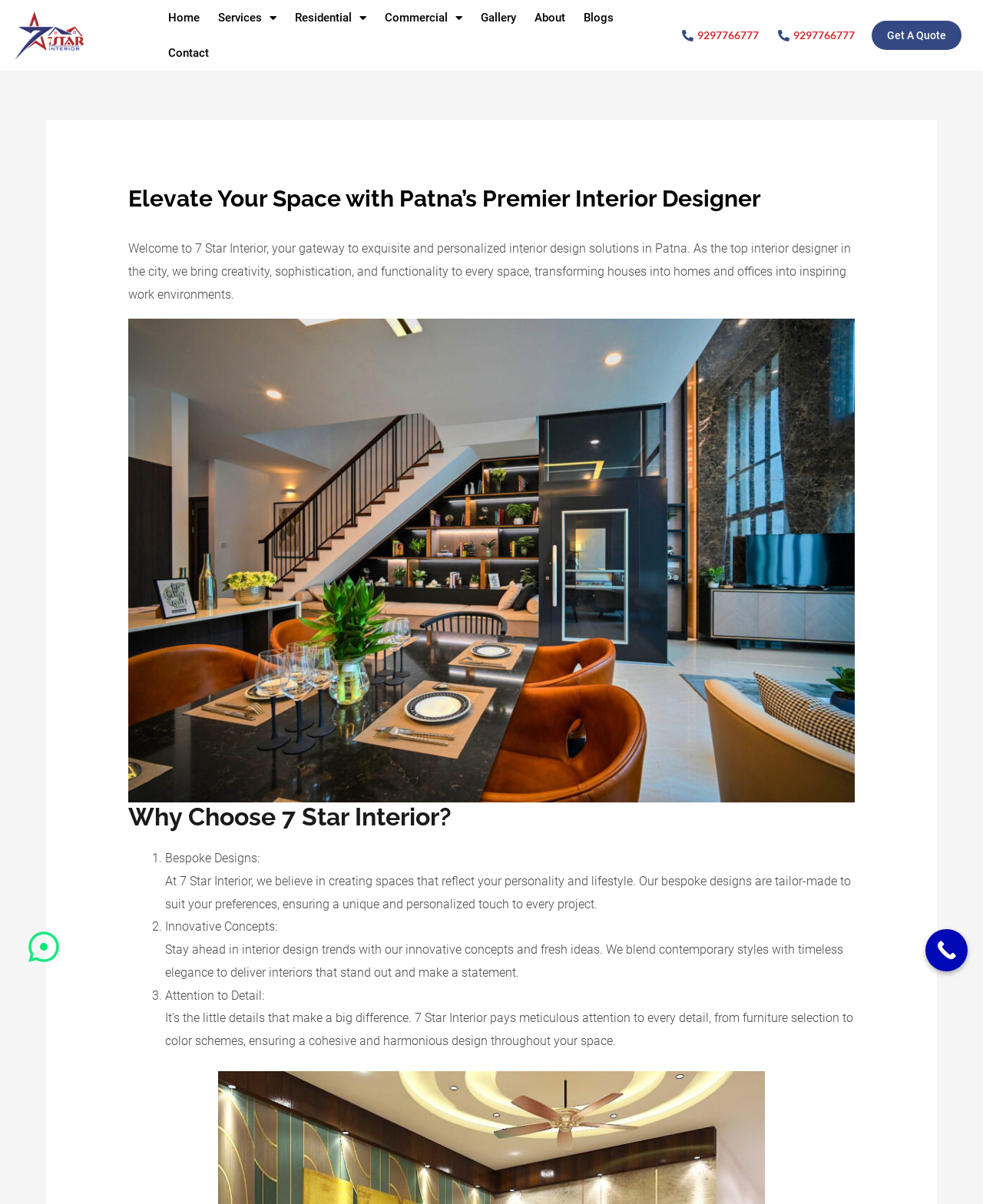Provide the bounding box coordinates for the area that should be clicked to complete the instruction: "Call the phone number".

[0.69, 0.021, 0.772, 0.038]